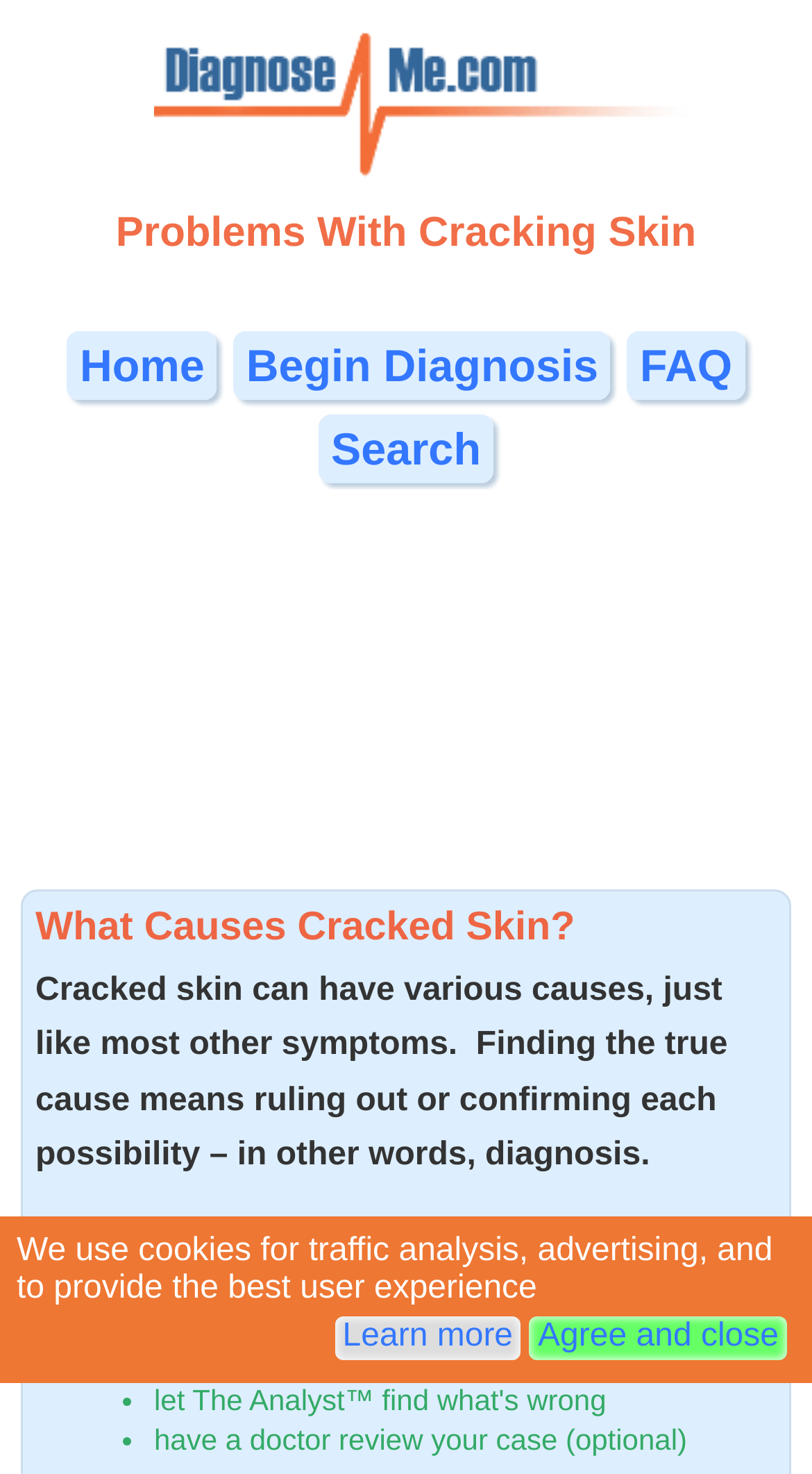Locate the UI element described as follows: "Begin Diagnosis". Return the bounding box coordinates as four float numbers between 0 and 1 in the order [left, top, right, bottom].

[0.288, 0.225, 0.752, 0.271]